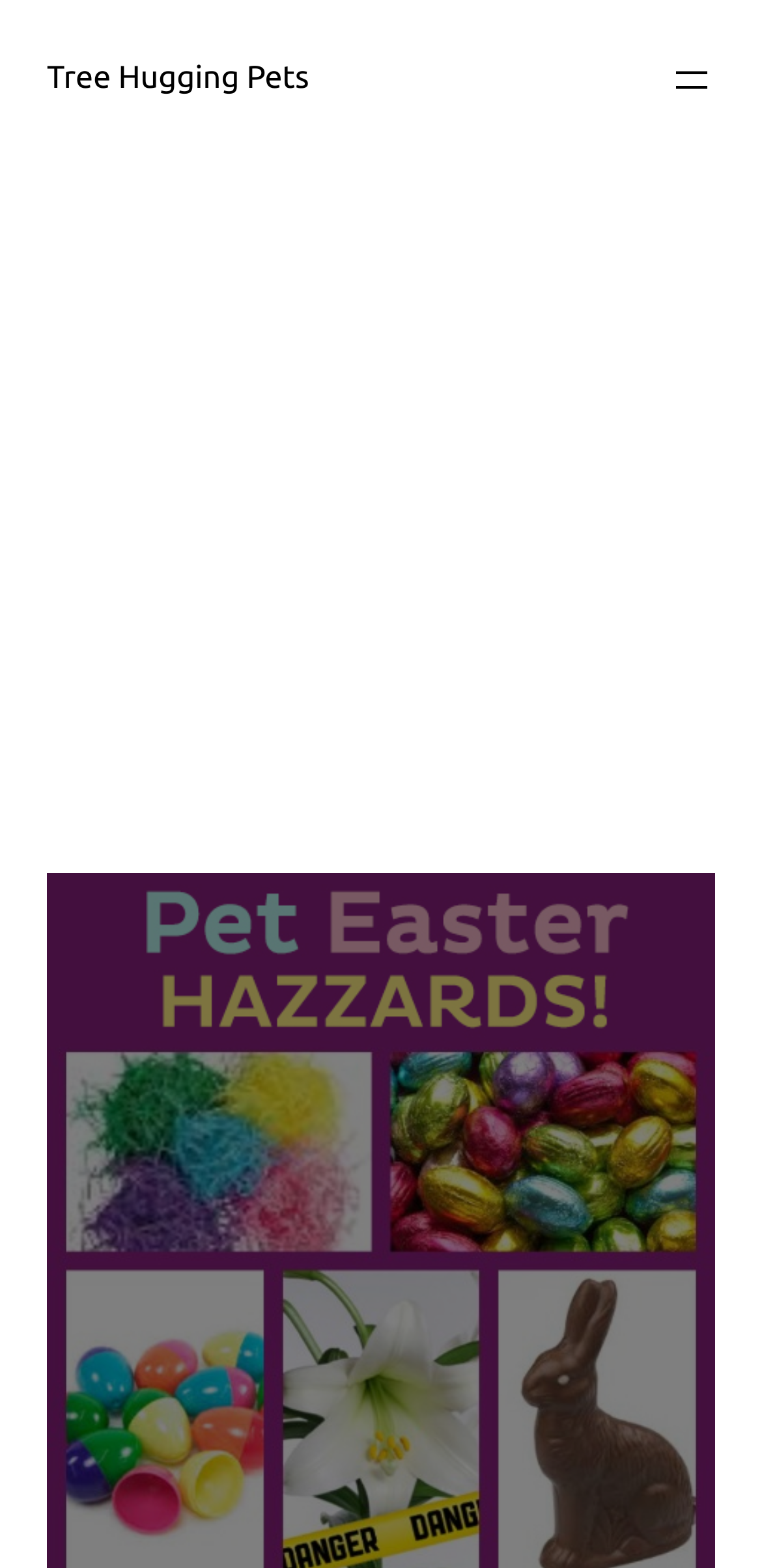Based on the element description "aria-label="Halloween-Appropriate Tattoo Creations"", predict the bounding box coordinates of the UI element.

None